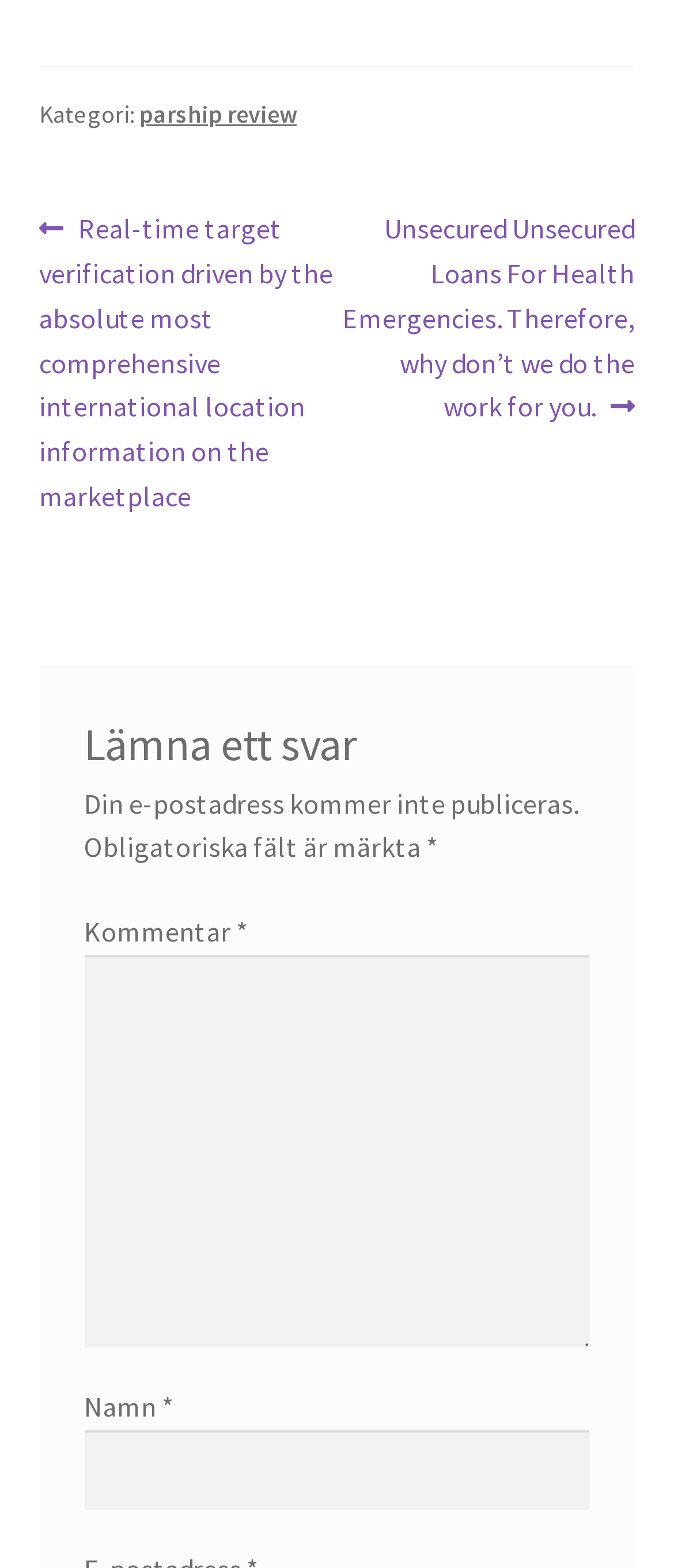Predict the bounding box for the UI component with the following description: "parent_node: Namn * name="author"".

[0.124, 0.912, 0.876, 0.963]